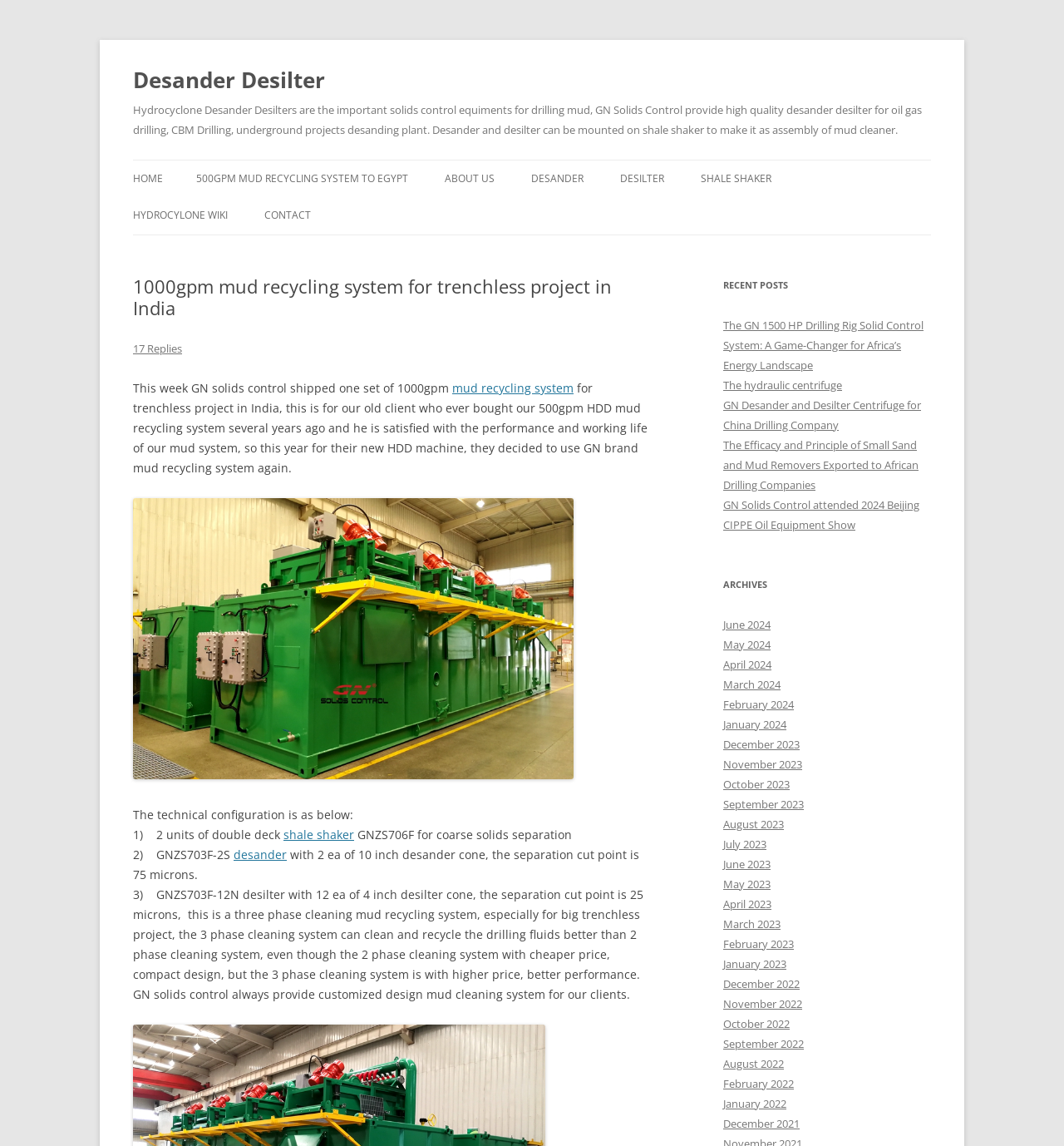Locate the bounding box coordinates of the element to click to perform the following action: 'Check the details of the '1000gpm mud recycling system''. The coordinates should be given as four float values between 0 and 1, in the form of [left, top, right, bottom].

[0.125, 0.24, 0.613, 0.278]